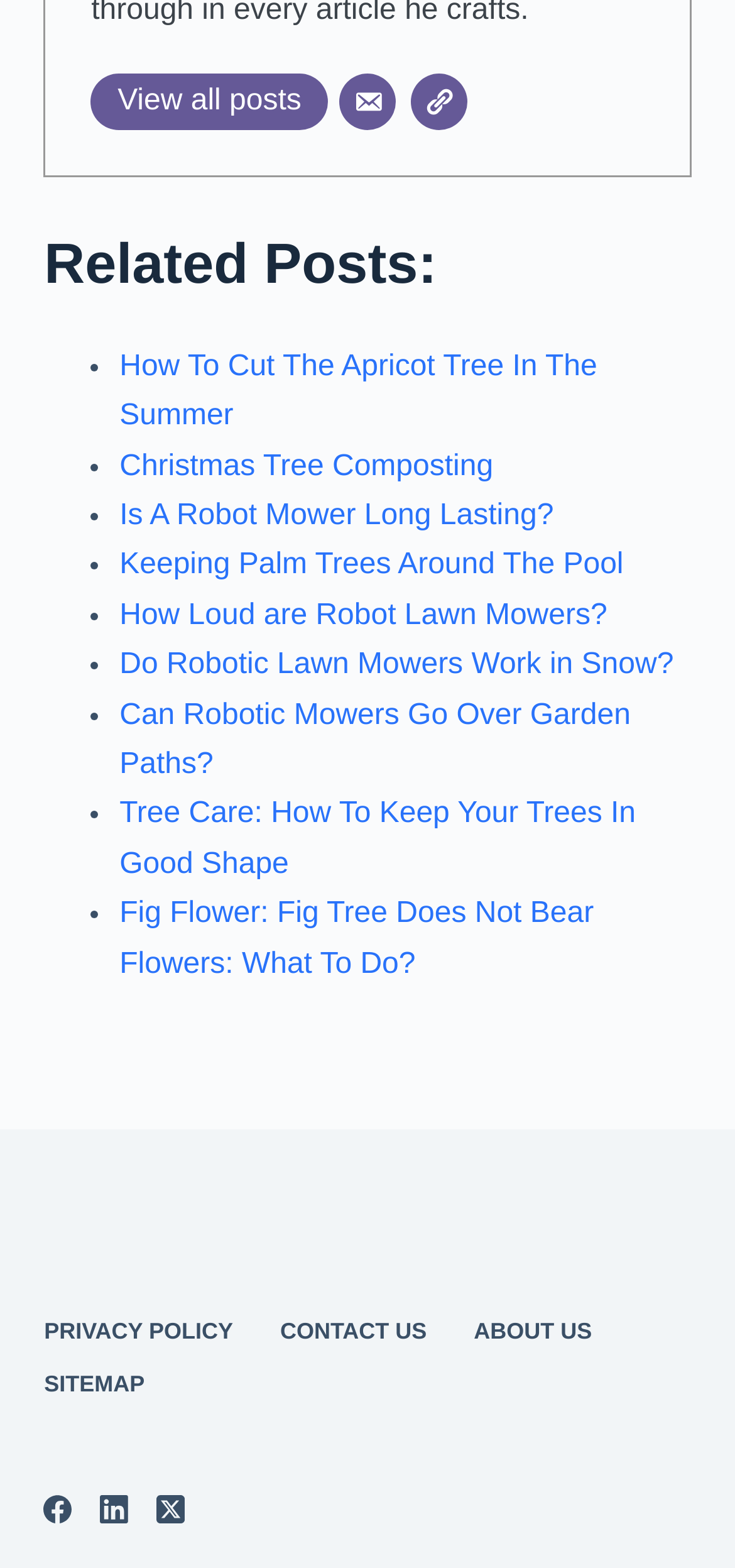Determine the bounding box coordinates of the section I need to click to execute the following instruction: "Visit Facebook page". Provide the coordinates as four float numbers between 0 and 1, i.e., [left, top, right, bottom].

[0.06, 0.953, 0.098, 0.971]